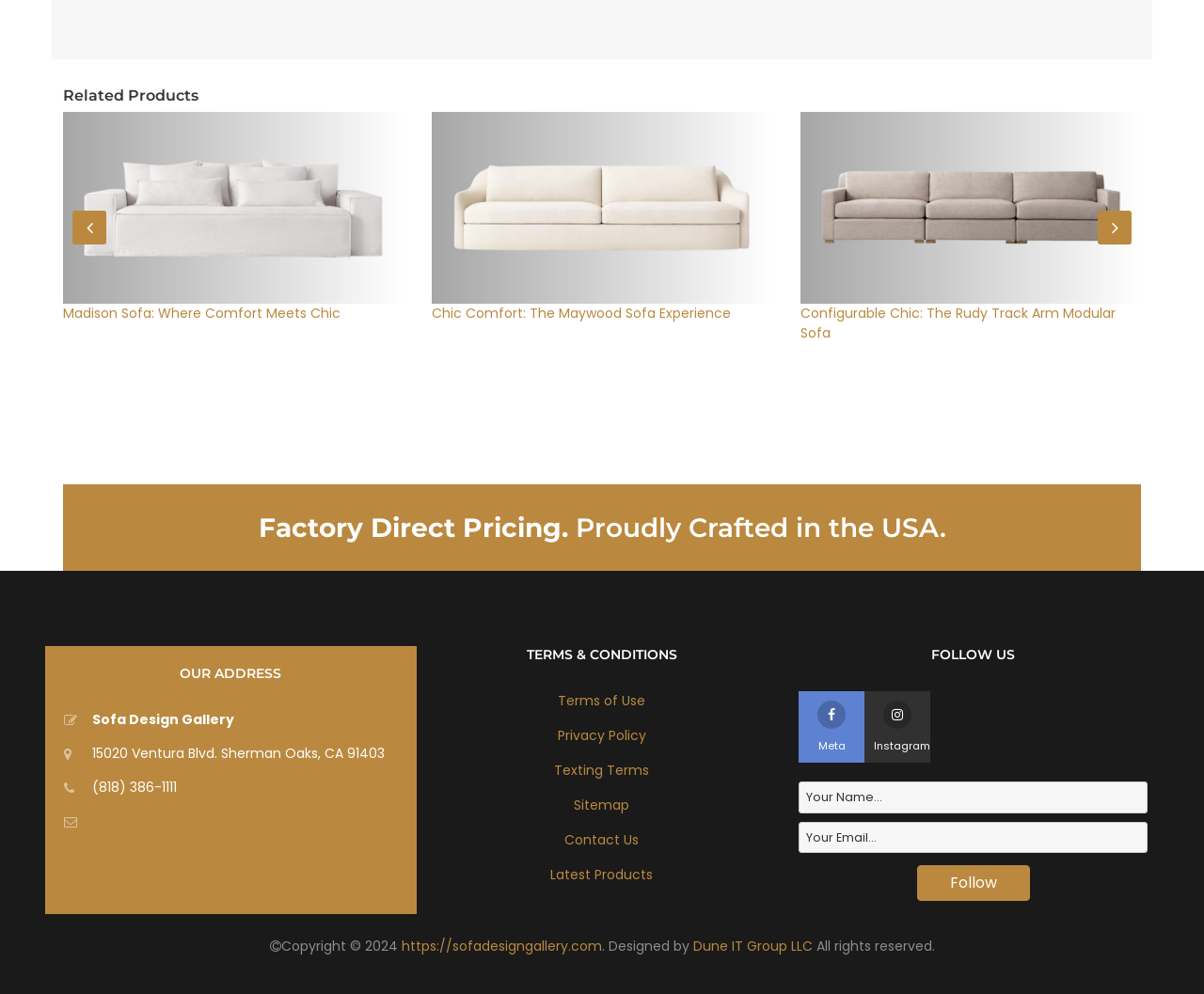Identify the bounding box coordinates of the part that should be clicked to carry out this instruction: "Follow on Meta".

[0.671, 0.705, 0.71, 0.758]